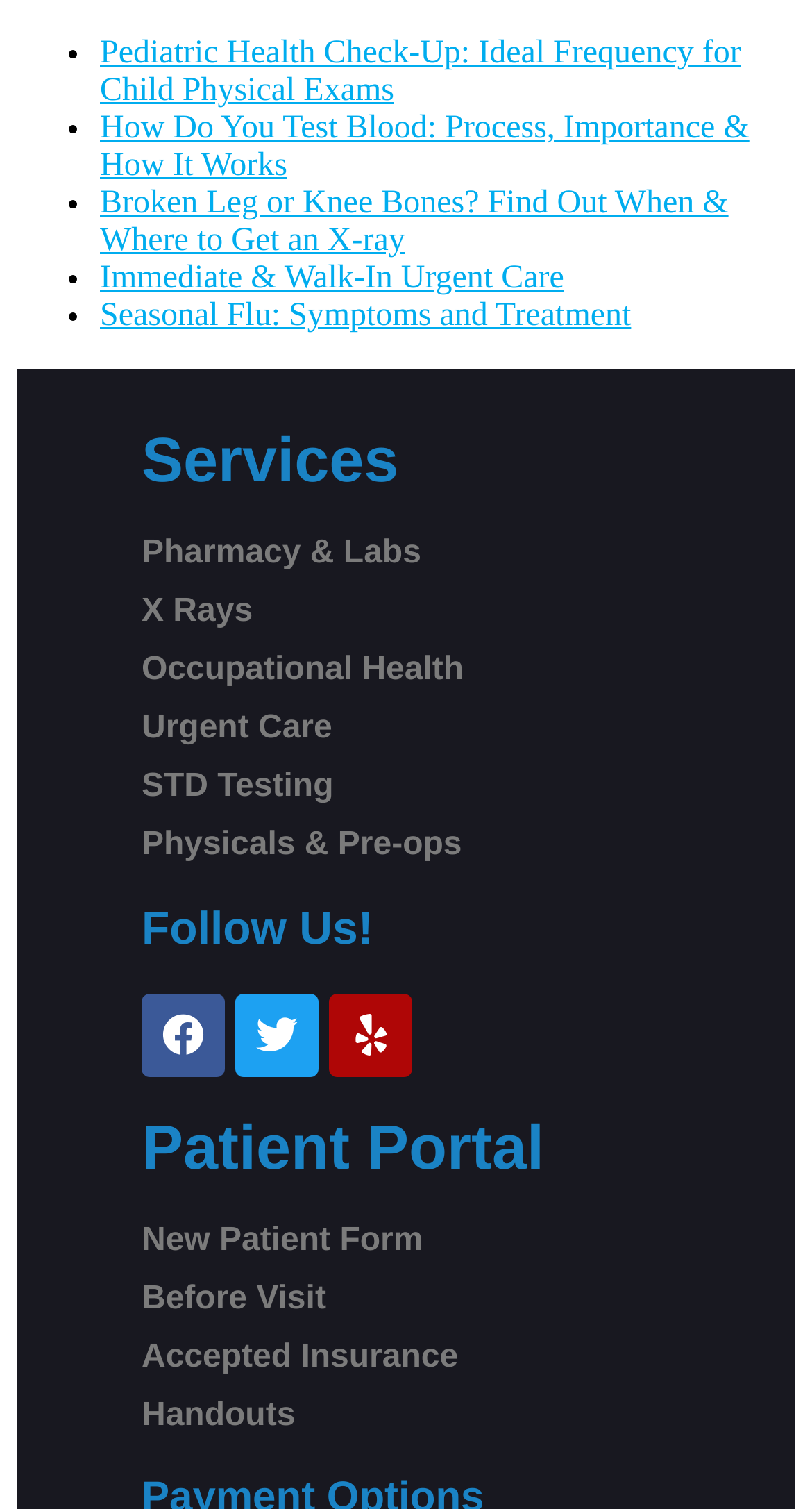Using the details from the image, please elaborate on the following question: How many social media links are there?

I found the social media links on the webpage, which are 'Facebook', 'Twitter', and 'Yelp'. There are 3 social media links in total.